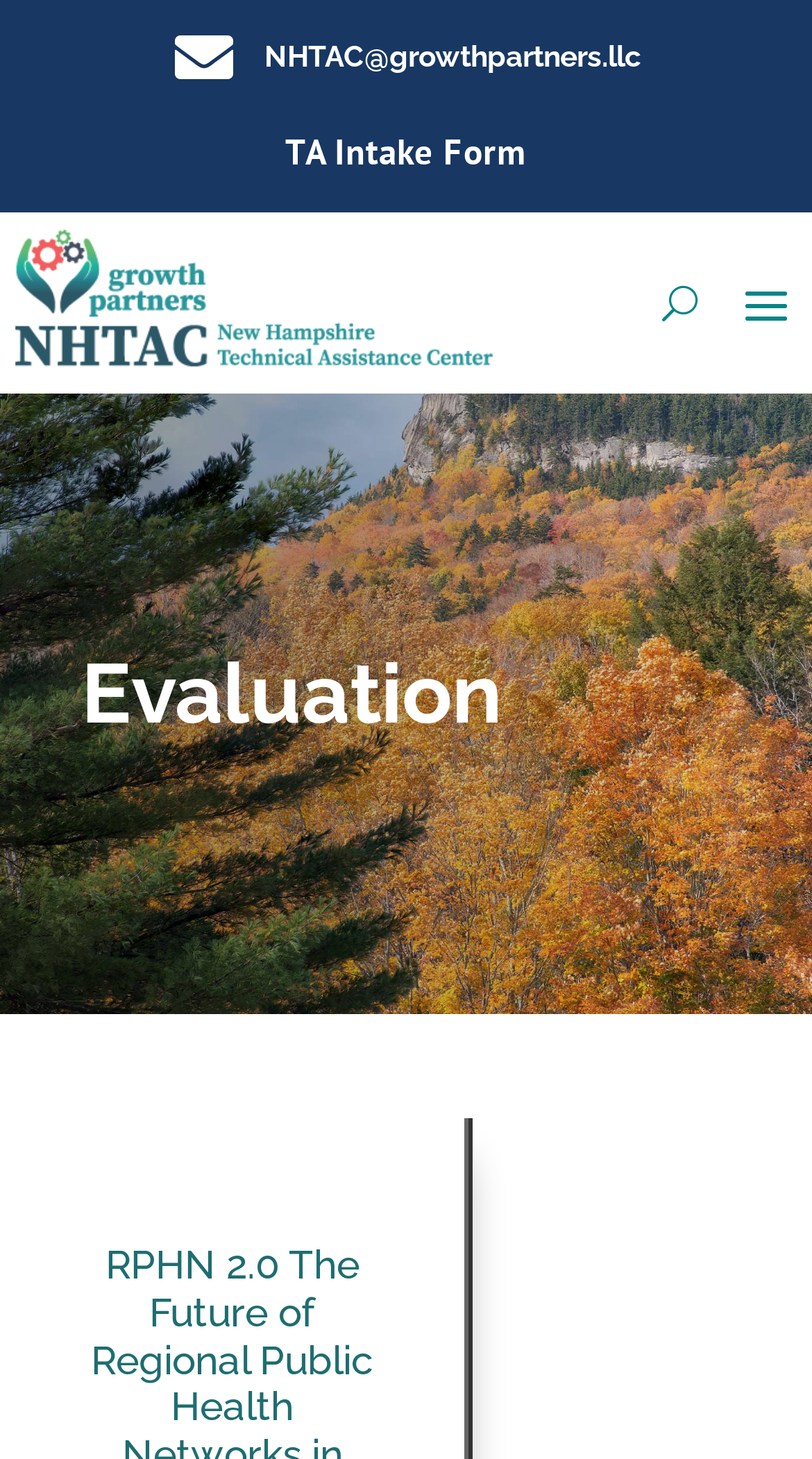What is the purpose of the link?
Please analyze the image and answer the question with as much detail as possible.

The link is located below the organization's name and has a bounding box coordinate that indicates it is a prominent element on the page. The text associated with the link is 'TA Intake Form', suggesting that the link is related to submitting a form for technical assistance.